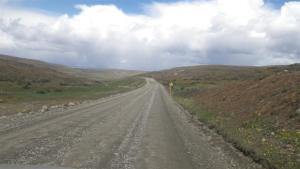What is the climate of the region depicted in the image?
Offer a detailed and exhaustive answer to the question.

The climate of the region depicted in the image is dry, as mentioned in the caption, which states that the region is characterized by 'sparse vegetation, typical of the region's dry climate'.